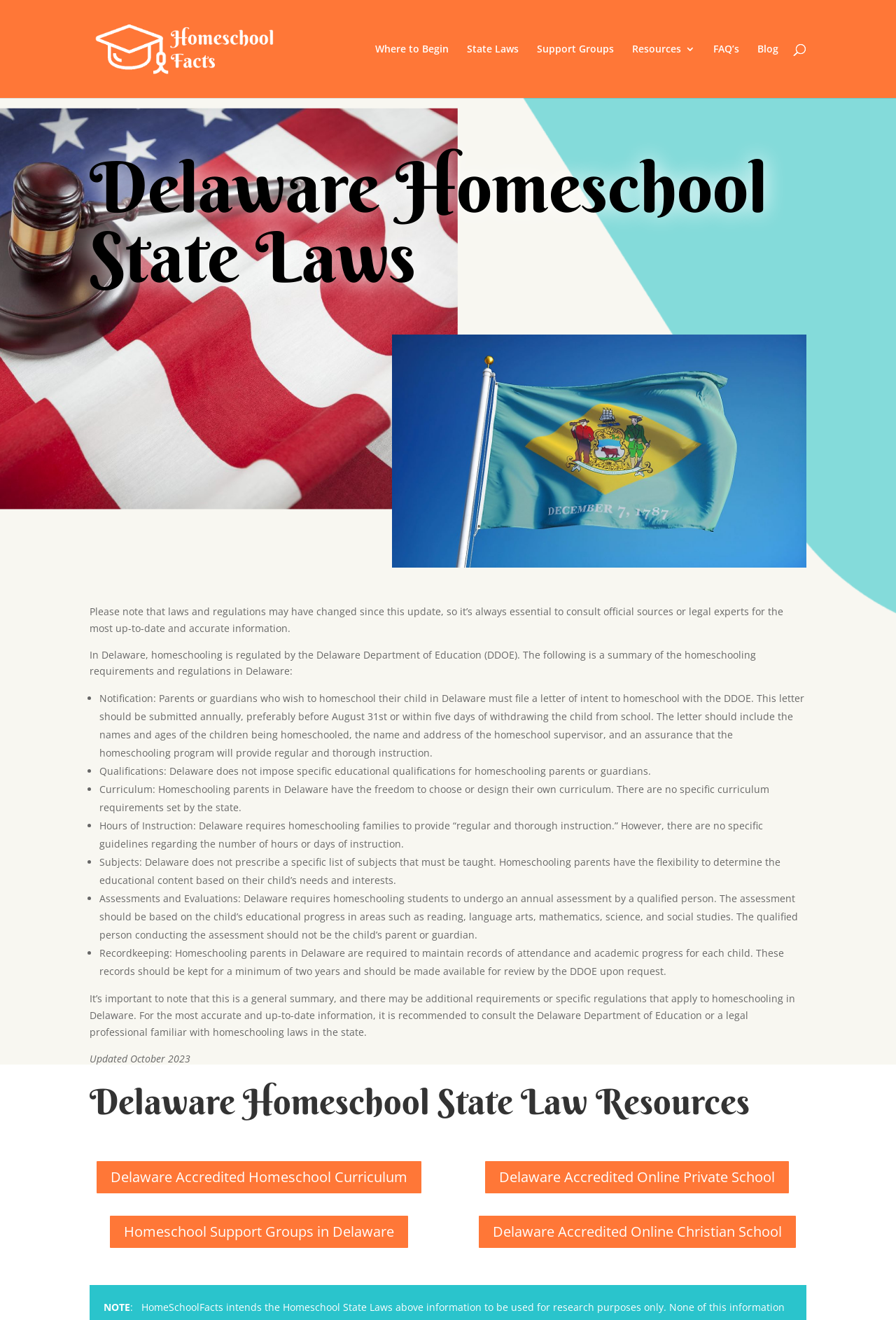Find and specify the bounding box coordinates that correspond to the clickable region for the instruction: "Search for something".

[0.1, 0.0, 0.9, 0.001]